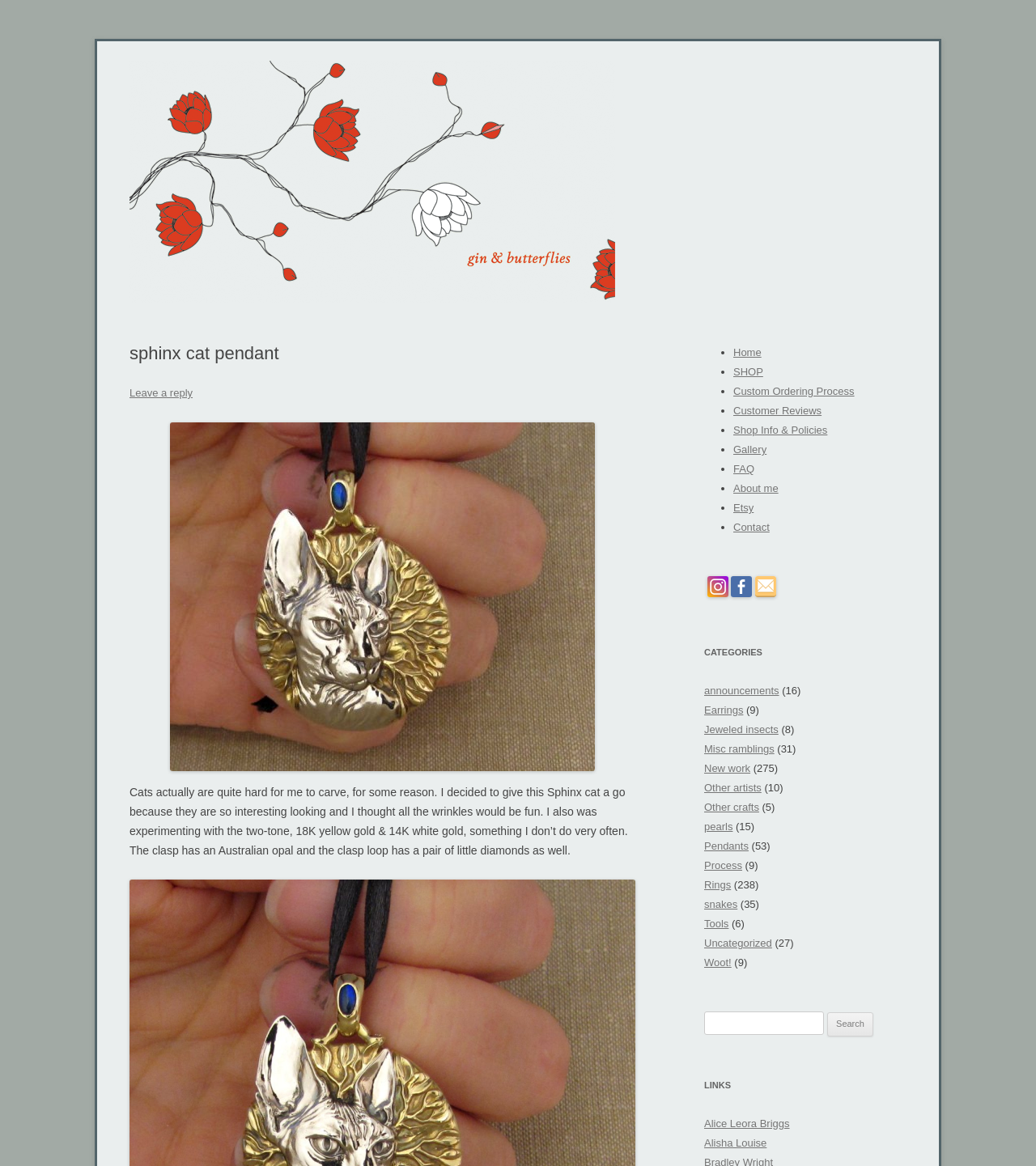Please determine the bounding box coordinates of the element to click on in order to accomplish the following task: "Search for something". Ensure the coordinates are four float numbers ranging from 0 to 1, i.e., [left, top, right, bottom].

[0.68, 0.867, 0.795, 0.888]